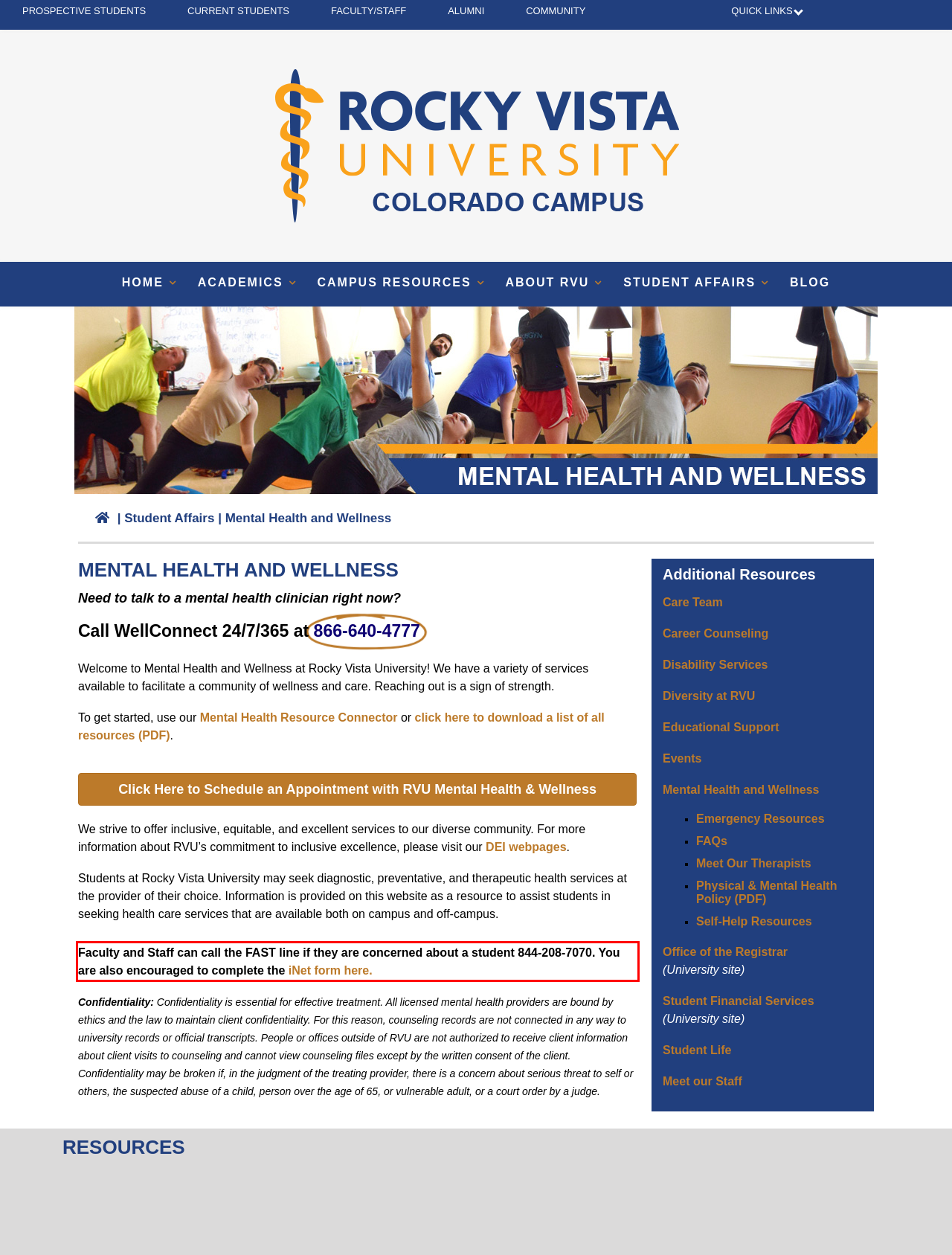Perform OCR on the text inside the red-bordered box in the provided screenshot and output the content.

Faculty and Staff can call the FAST line if they are concerned about a student 844-208-7070. You are also encouraged to complete the iNet form here.